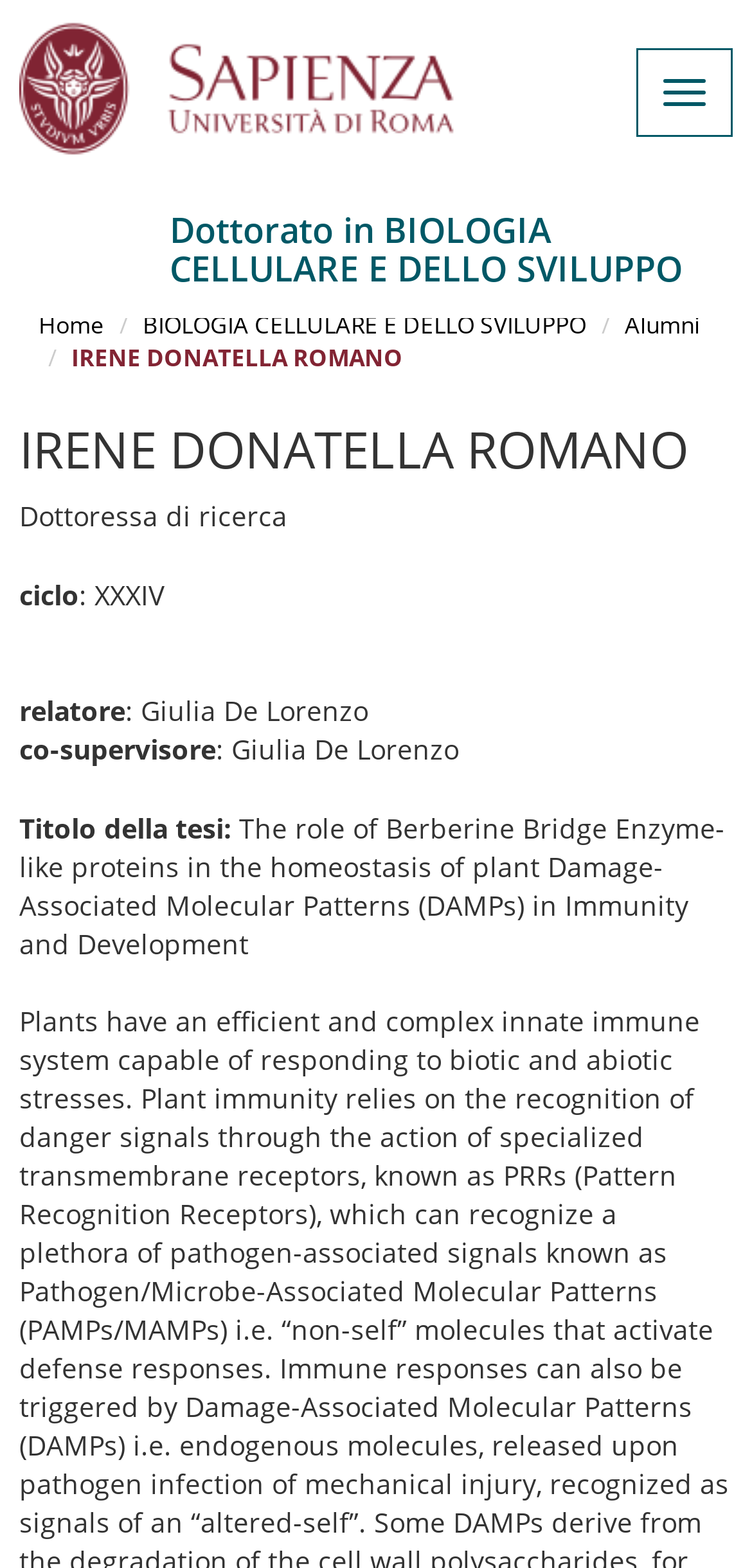Using the information in the image, could you please answer the following question in detail:
What is the cycle number?

The cycle number is obtained from the static text element ': XXXIV' with bounding box coordinates [0.105, 0.367, 0.218, 0.391].